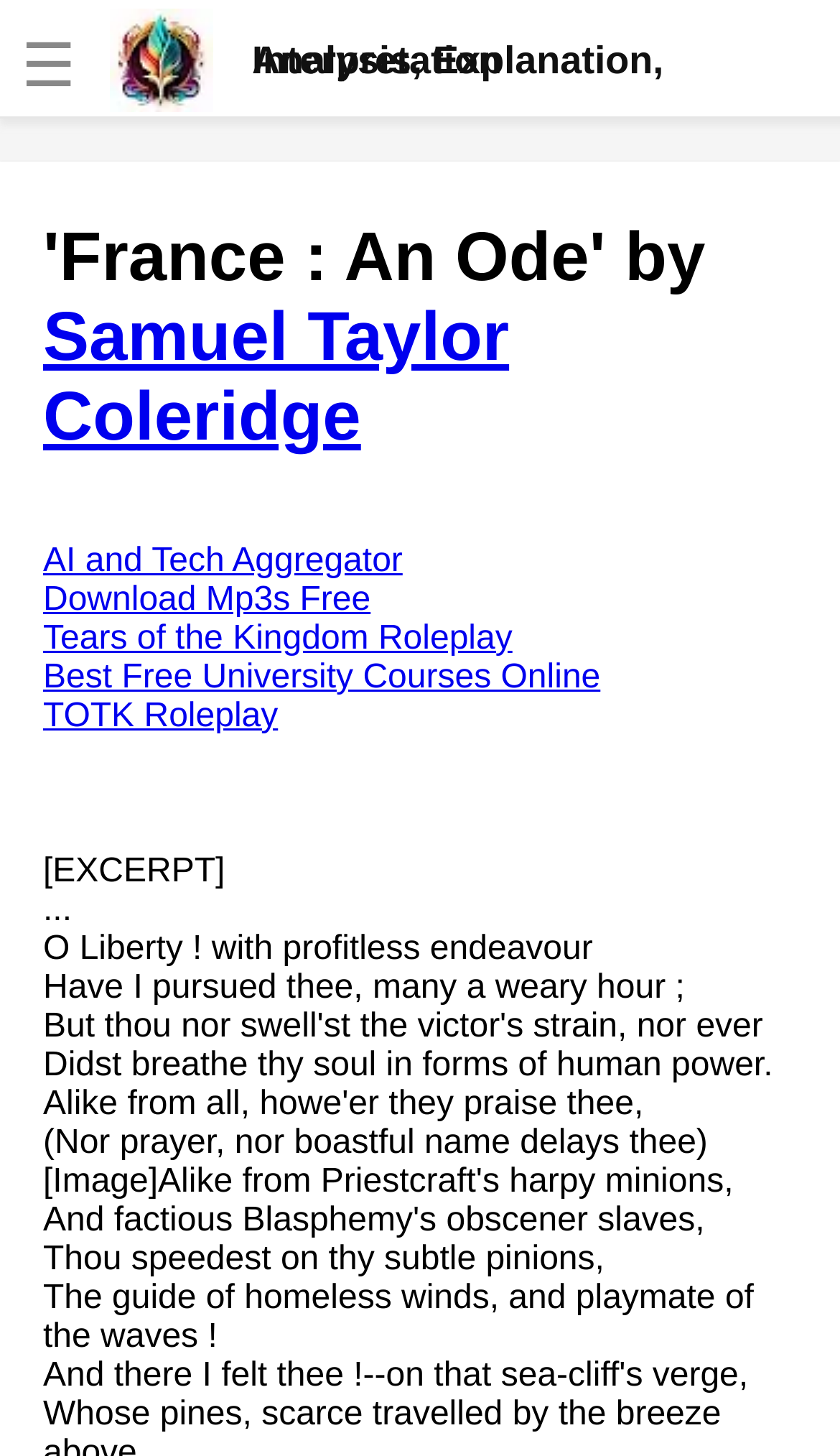Illustrate the webpage thoroughly, mentioning all important details.

This webpage is dedicated to the analysis and interpretation of the poem "France: An Ode" by Samuel Taylor Coleridge. At the top left corner, there is a checkbox with a logo and the text "Analysis, Explanation, Interpretation". Below this, there is a list of links to analyses of other famous poems, including "Fire and Ice" by Robert Frost, "The Road Not Taken" by Robert Frost, and "Dover Beach" by Matthew Arnold, among others. These links are aligned vertically and take up most of the left side of the page.

On the right side of the page, there is a heading that reads "'France : An Ode' by Samuel Taylor Coleridge". Below this heading, there is a link to the poet's name, Samuel Taylor Coleridge. Further down, there are several links to unrelated topics, such as "AI and Tech Aggregator", "Download Mp3s Free", and "Best Free University Courses Online".

The main content of the page is an excerpt from the poem "France: An Ode", which is displayed in a block of text. The excerpt starts with the line "O Liberty! with profitless endeavour" and continues for several lines, describing the pursuit of liberty and the power of the human spirit. The text is formatted in a clear and readable manner, with each line of the poem on a new line.